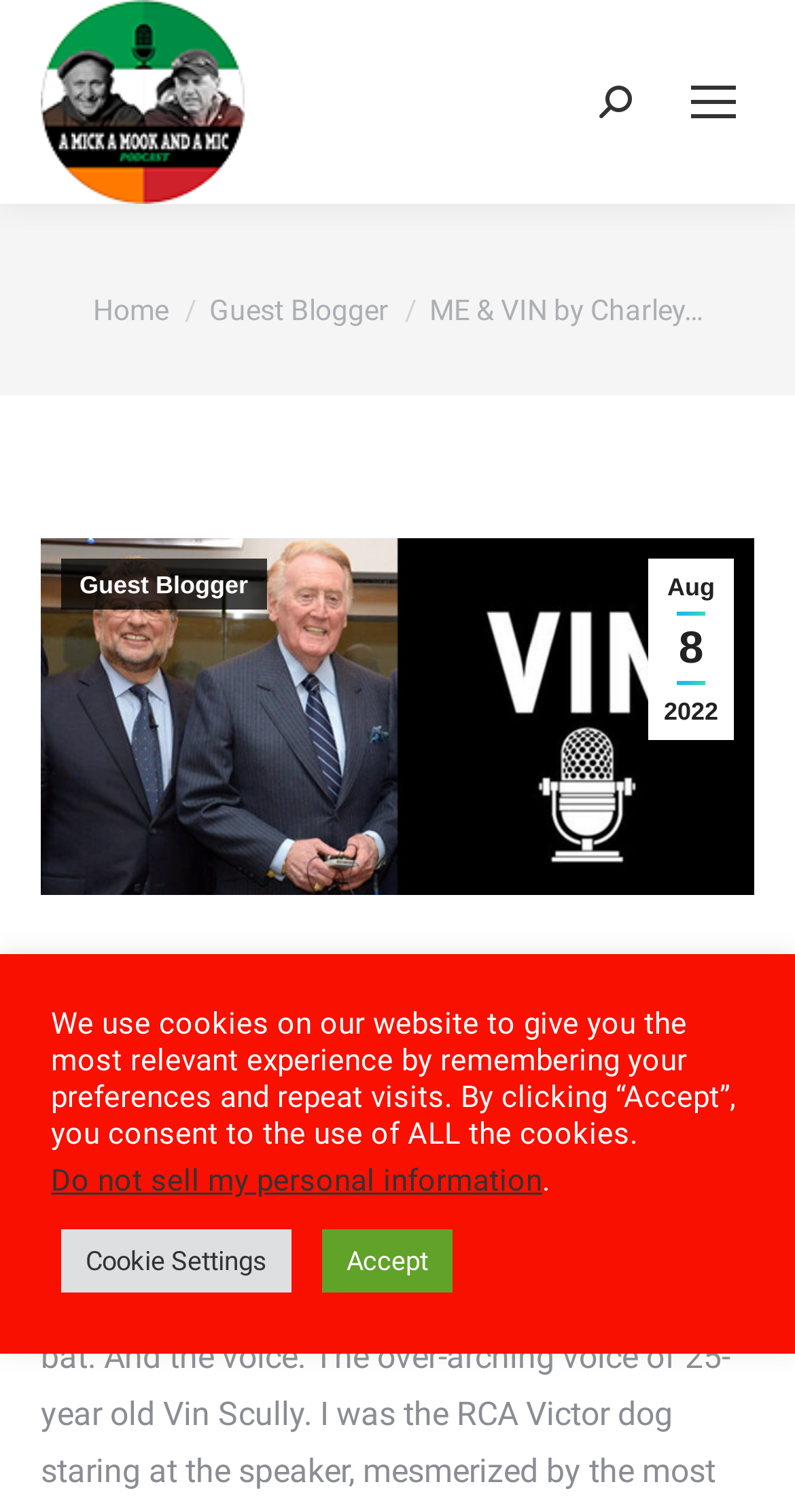Please identify the bounding box coordinates of the element's region that I should click in order to complete the following instruction: "Go to the top of the page". The bounding box coordinates consist of four float numbers between 0 and 1, i.e., [left, top, right, bottom].

[0.872, 0.828, 0.974, 0.882]